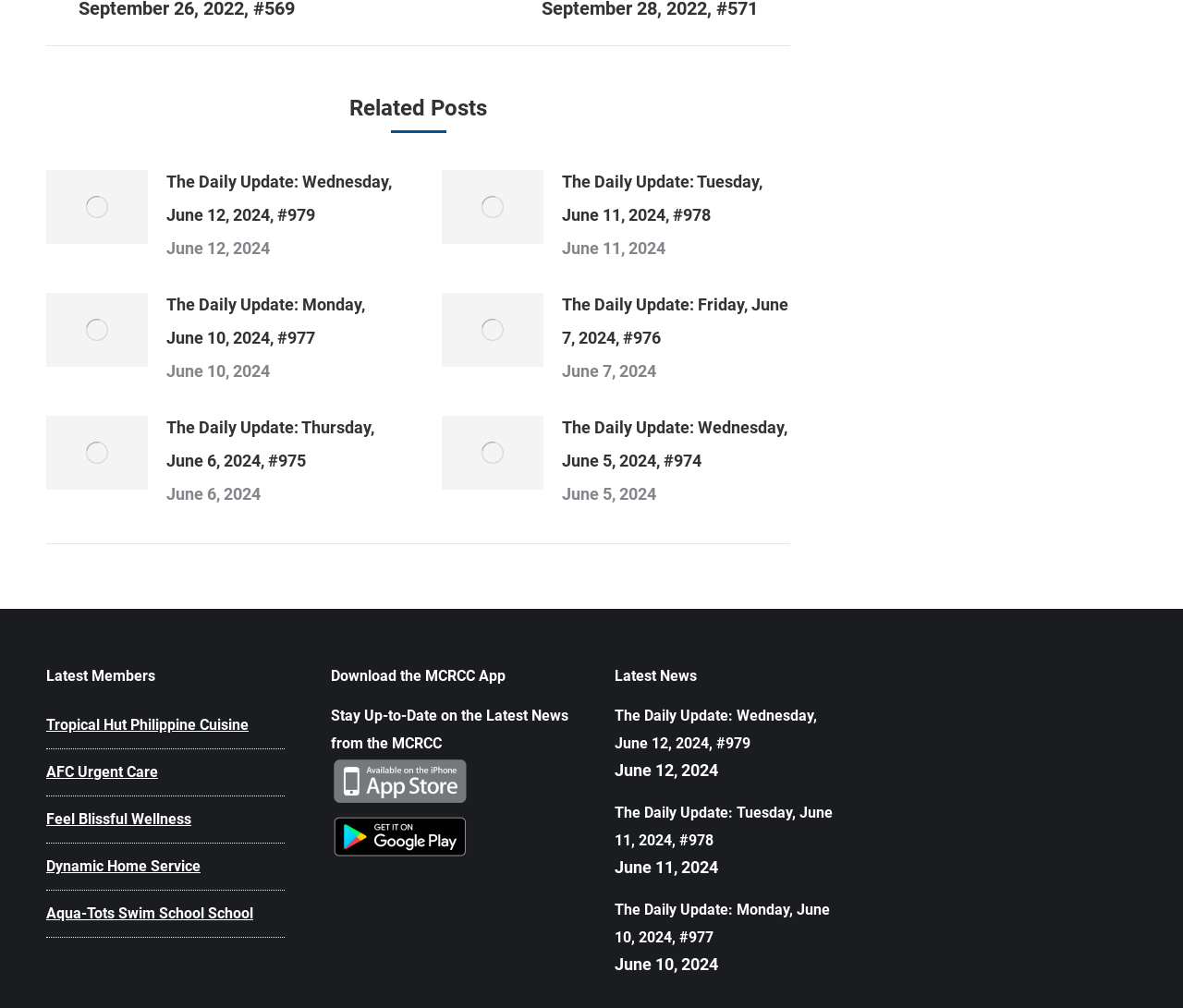Locate the UI element described as follows: "aria-label="Post image"". Return the bounding box coordinates as four float numbers between 0 and 1 in the order [left, top, right, bottom].

[0.373, 0.29, 0.459, 0.363]